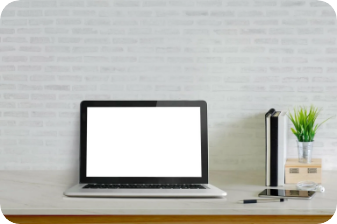What is the color of the wall in the background?
By examining the image, provide a one-word or phrase answer.

Light brick